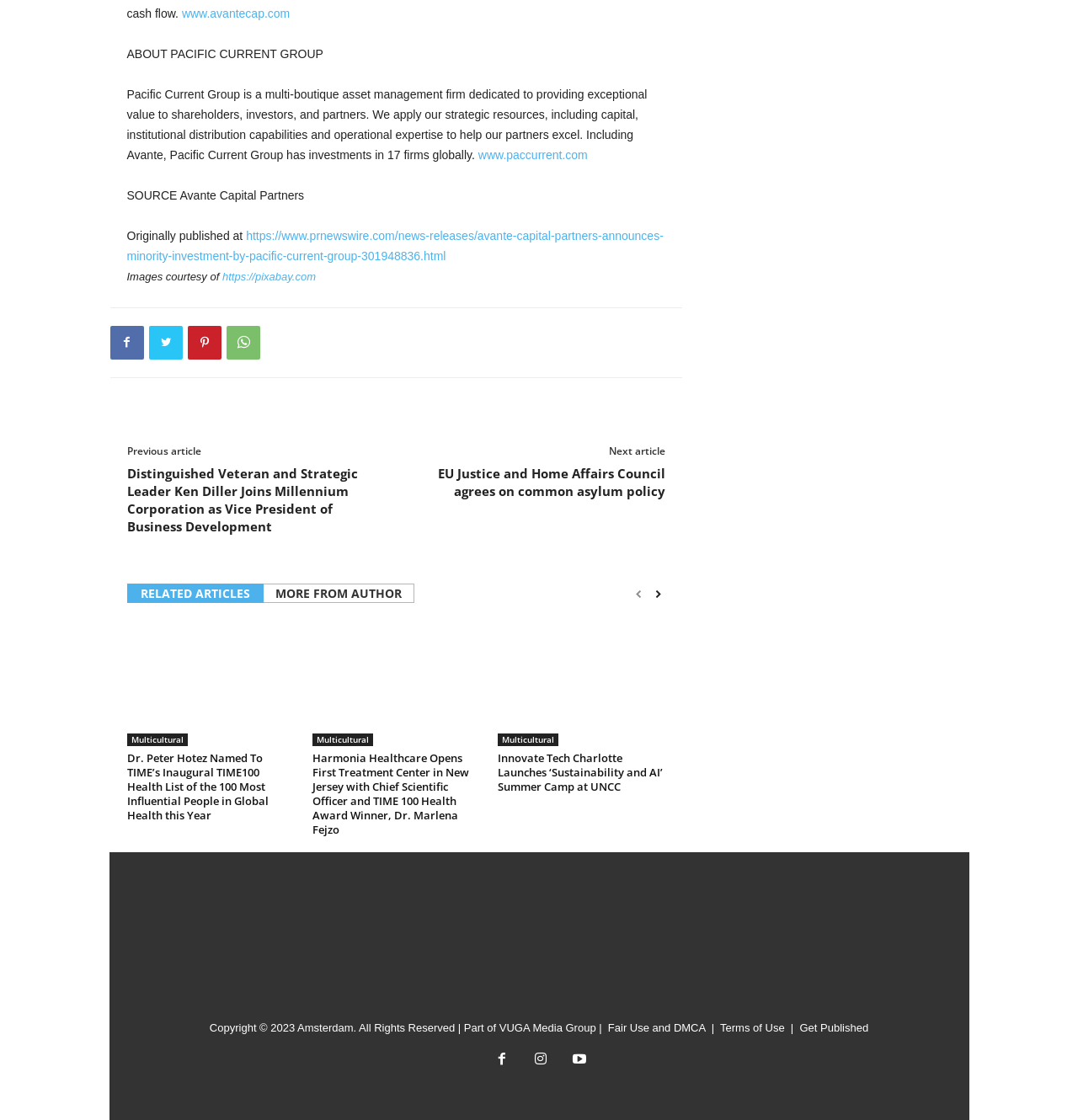Calculate the bounding box coordinates of the UI element given the description: "Fair Use and DMCA".

[0.564, 0.912, 0.654, 0.923]